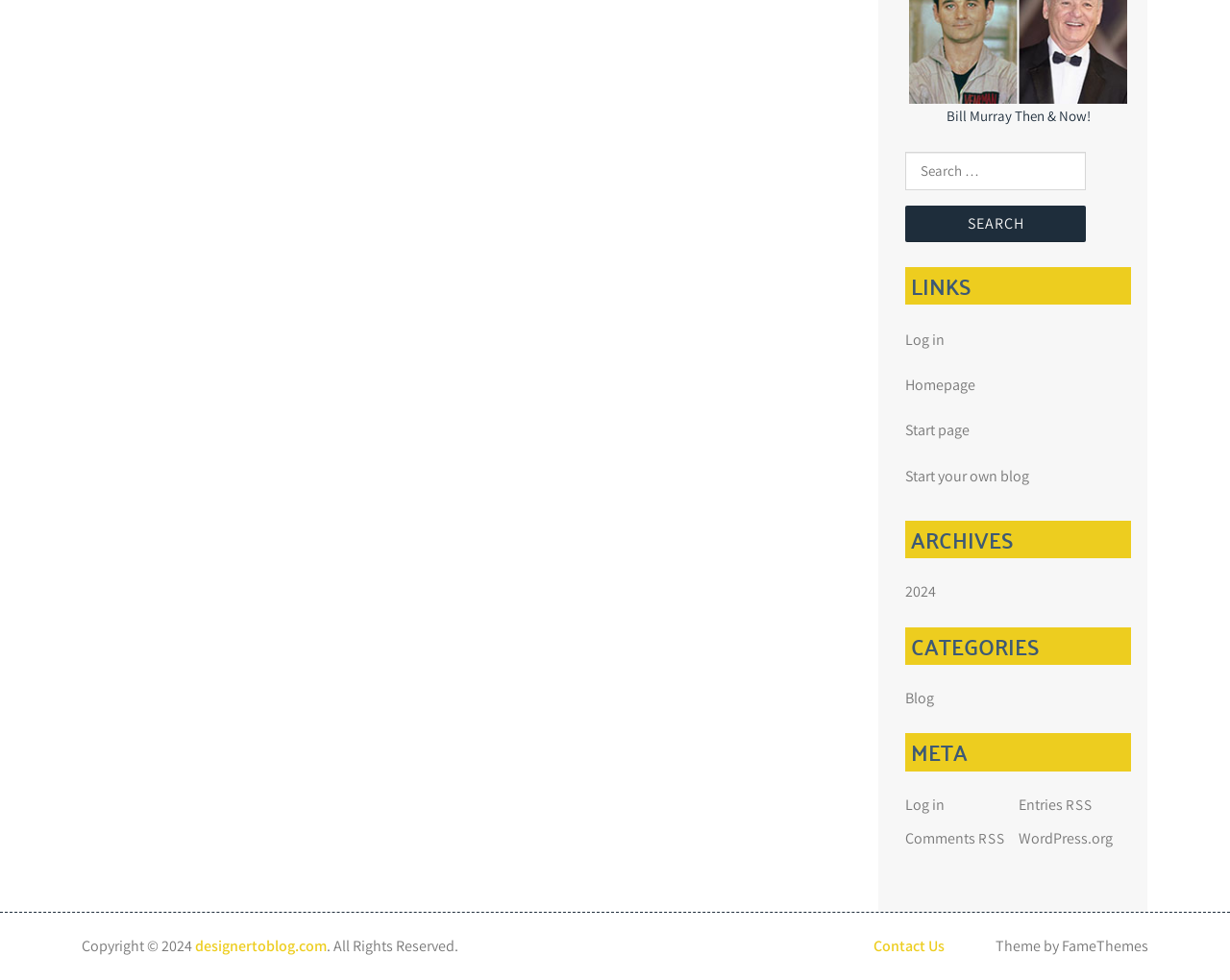Please indicate the bounding box coordinates for the clickable area to complete the following task: "Contact Us". The coordinates should be specified as four float numbers between 0 and 1, i.e., [left, top, right, bottom].

[0.71, 0.955, 0.768, 0.976]